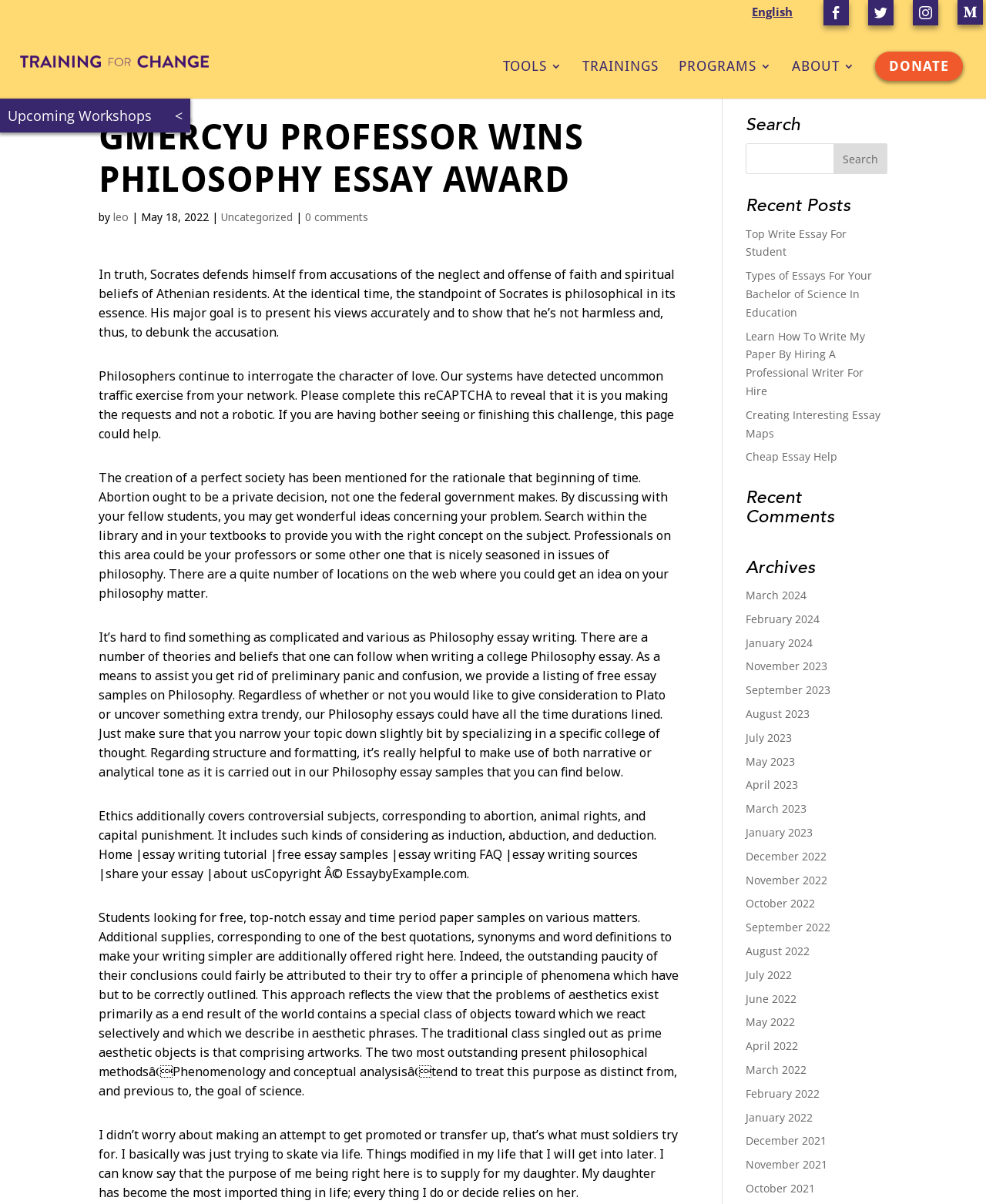Please extract and provide the main headline of the webpage.

GMERCYU PROFESSOR WINS PHILOSOPHY ESSAY AWARD